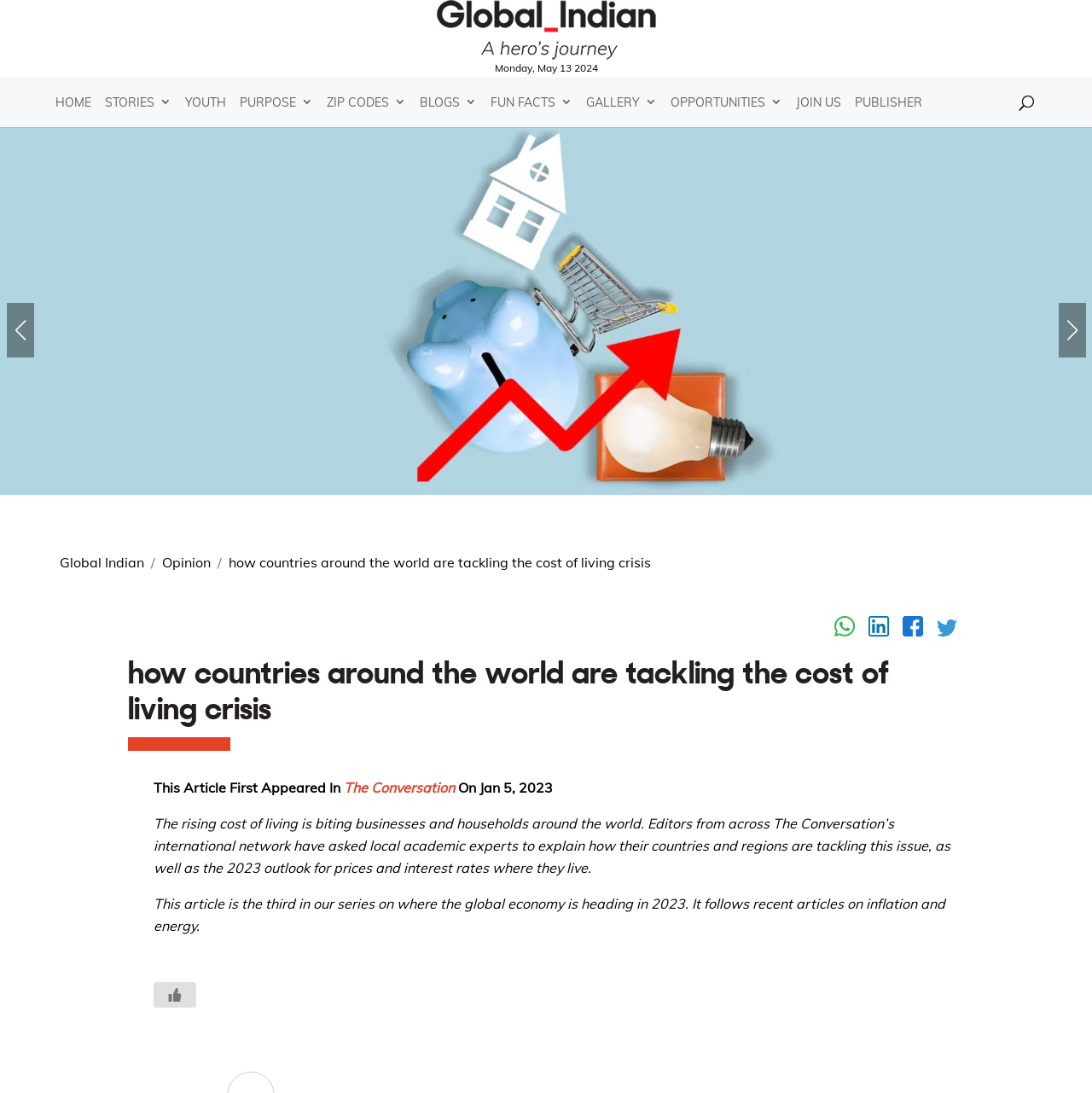Identify the bounding box coordinates of the section that should be clicked to achieve the task described: "View the gallery".

[0.537, 0.094, 0.602, 0.138]